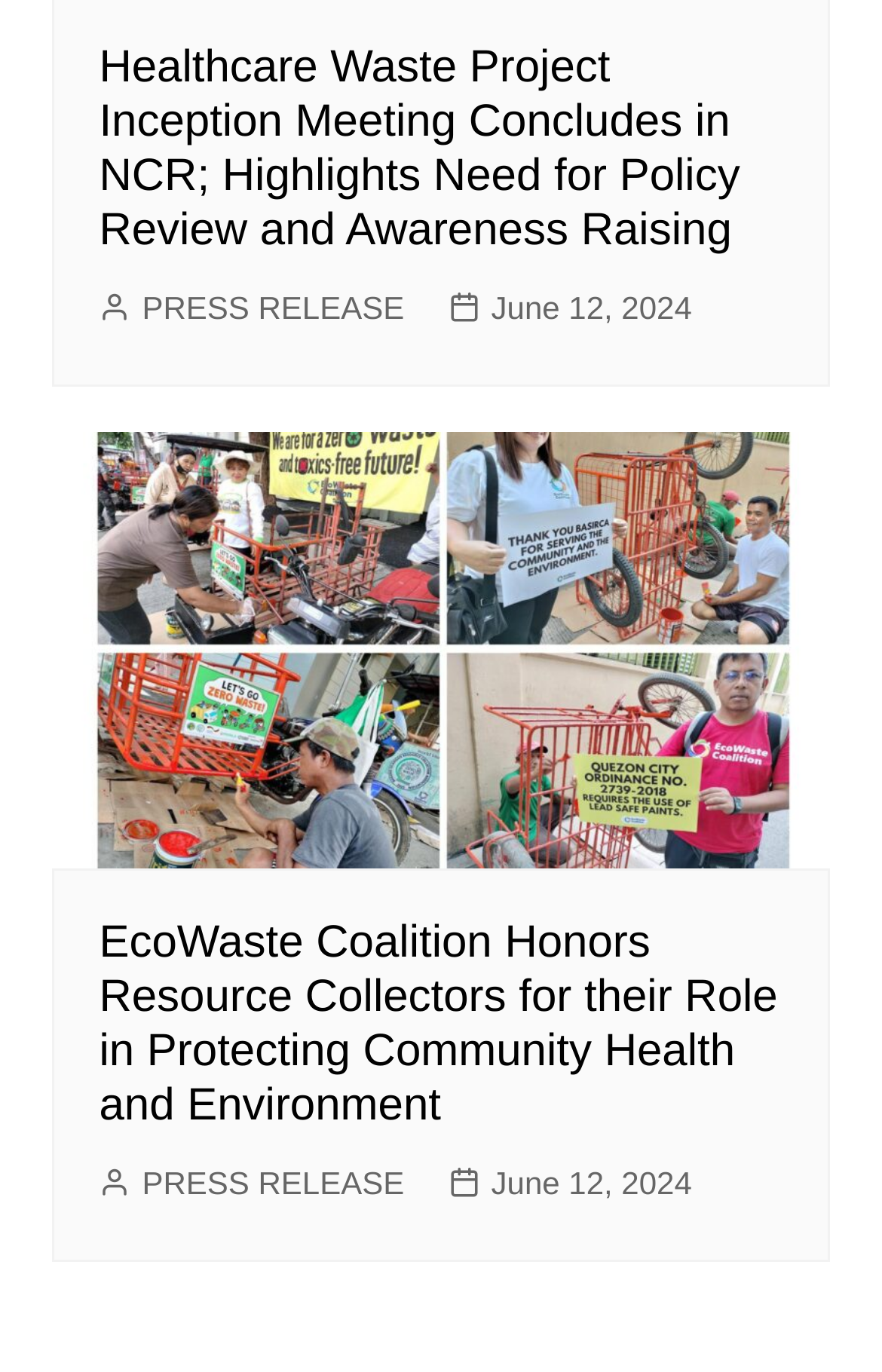Identify the bounding box coordinates for the UI element described as follows: "June 12, 2024". Ensure the coordinates are four float numbers between 0 and 1, formatted as [left, top, right, bottom].

[0.508, 0.845, 0.784, 0.881]